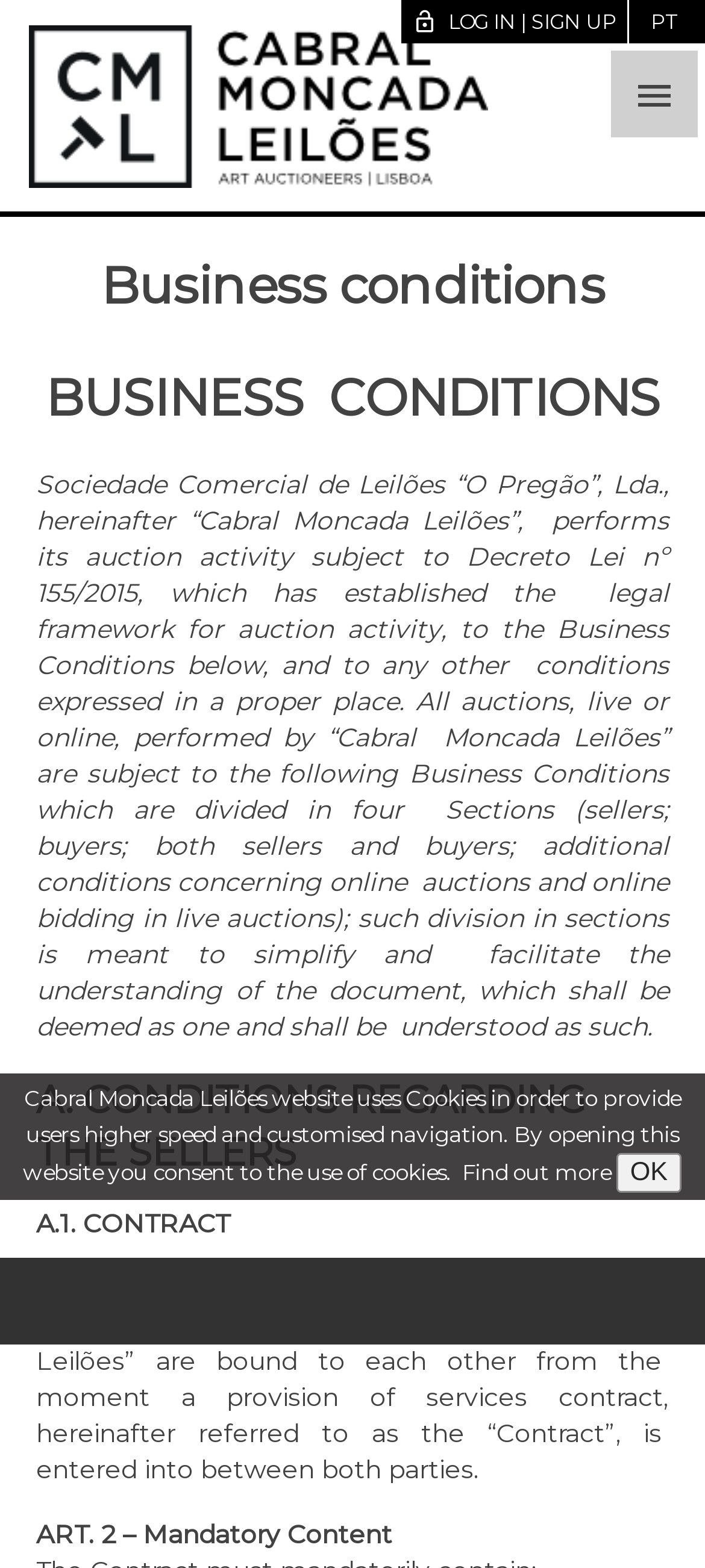How many sections are the Business Conditions divided into?
With the help of the image, please provide a detailed response to the question.

The Business Conditions are divided into four sections, namely sellers, buyers, both sellers and buyers, and additional conditions concerning online auctions and online bidding in live auctions, as mentioned in the introduction to the Business Conditions.